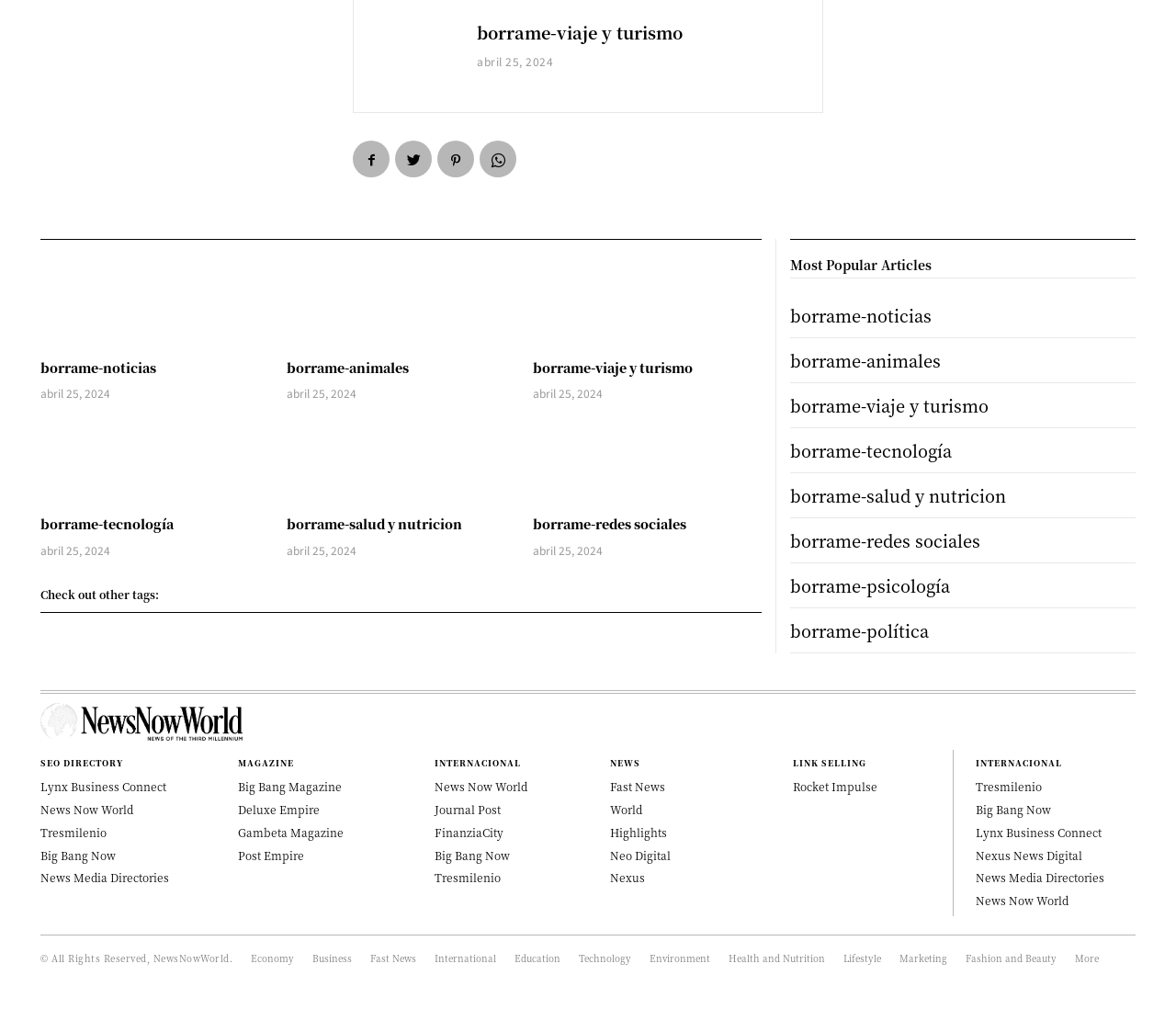Determine the bounding box coordinates of the element that should be clicked to execute the following command: "Visit the 'SEO DIRECTORY' page".

[0.034, 0.752, 0.105, 0.761]